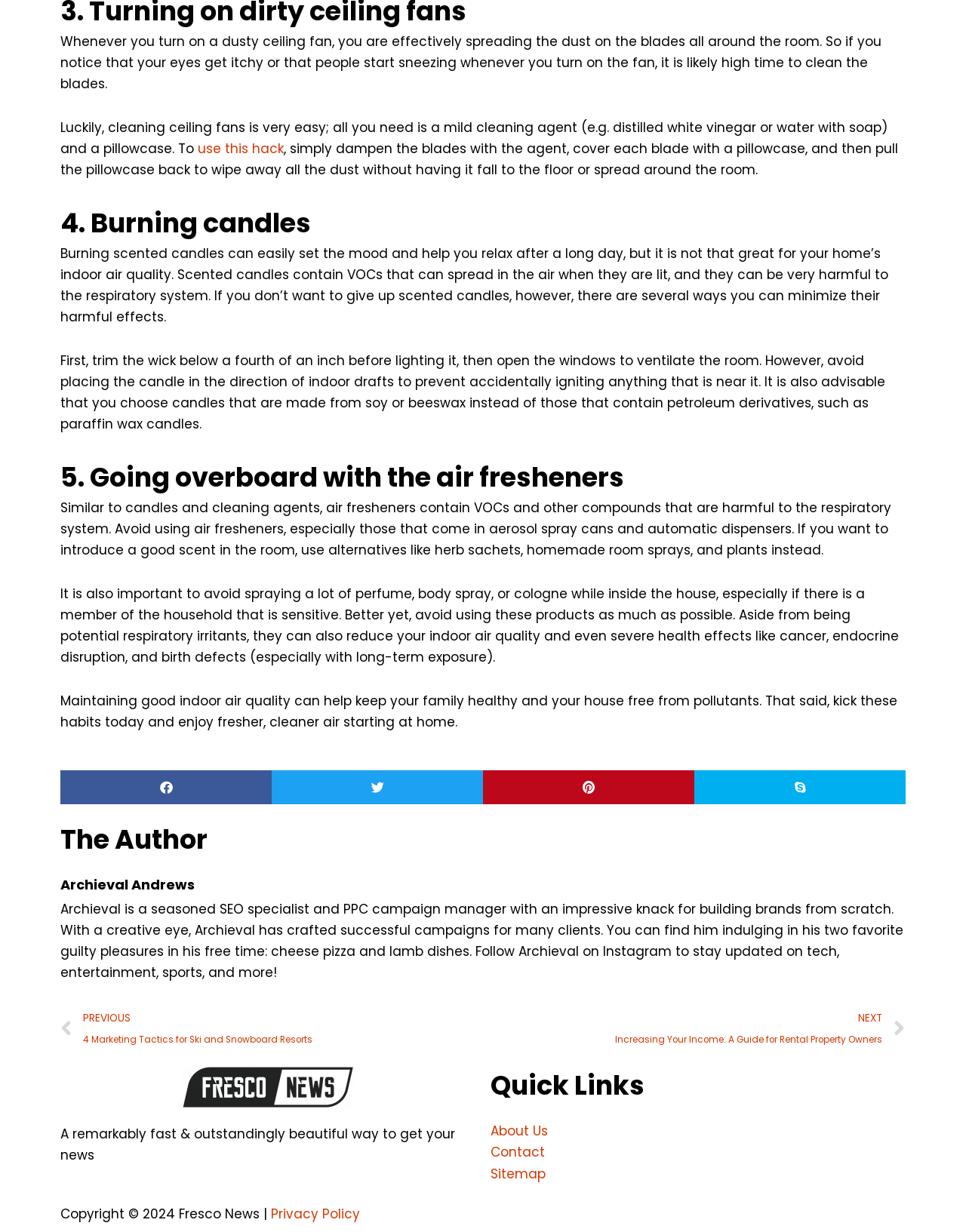Identify the bounding box coordinates of the area you need to click to perform the following instruction: "Follow Archieval on Instagram".

[0.062, 0.73, 0.935, 0.797]